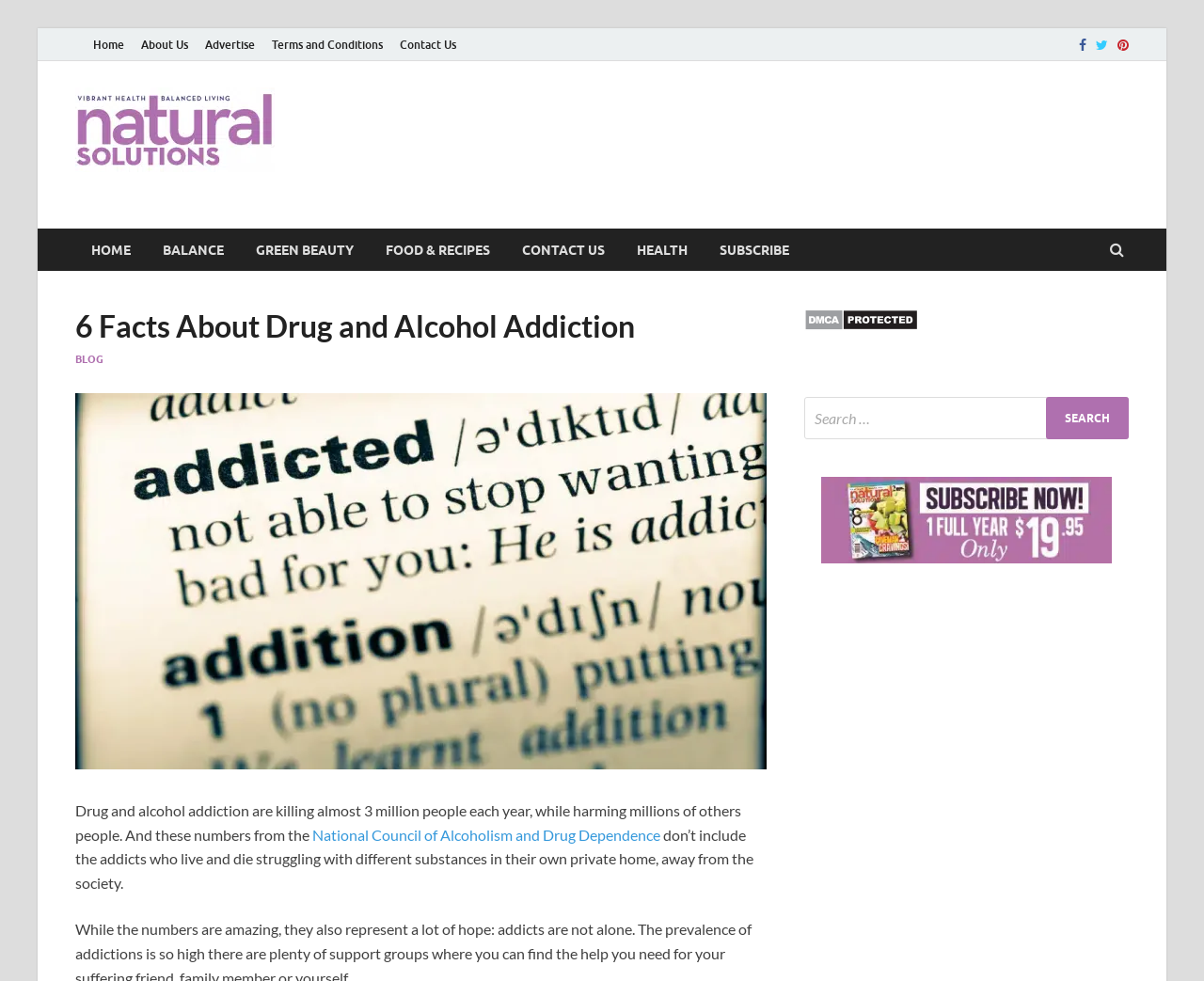Please identify the coordinates of the bounding box for the clickable region that will accomplish this instruction: "Get more information about Arco, CA".

None